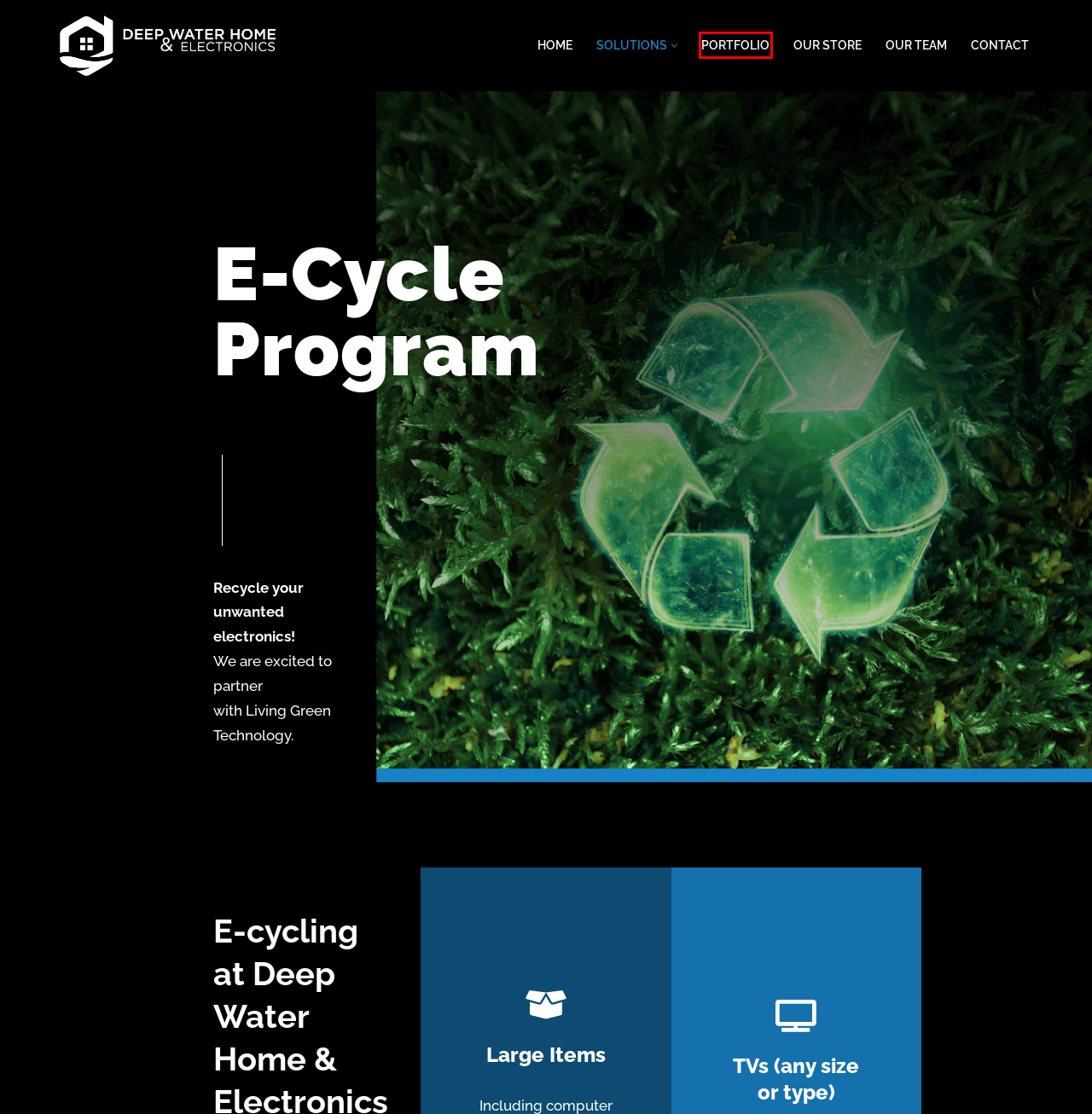You are given a screenshot of a webpage with a red rectangle bounding box around an element. Choose the best webpage description that matches the page after clicking the element in the bounding box. Here are the candidates:
A. Contact – Deep Water Home & Electronics
B. Lights + Shades – Deep Water Home & Electronics
C. Our Store – Deep Water Home & Electronics
D. Portfolio – Deep Water Home & Electronics
E. 24/7 Tech Support – Deep Water Home & Electronics
F. Solutions – Deep Water Home & Electronics
G. Our Team – Deep Water Home & Electronics
H. Deep Water Home & Electronics – Experience the Difference

D